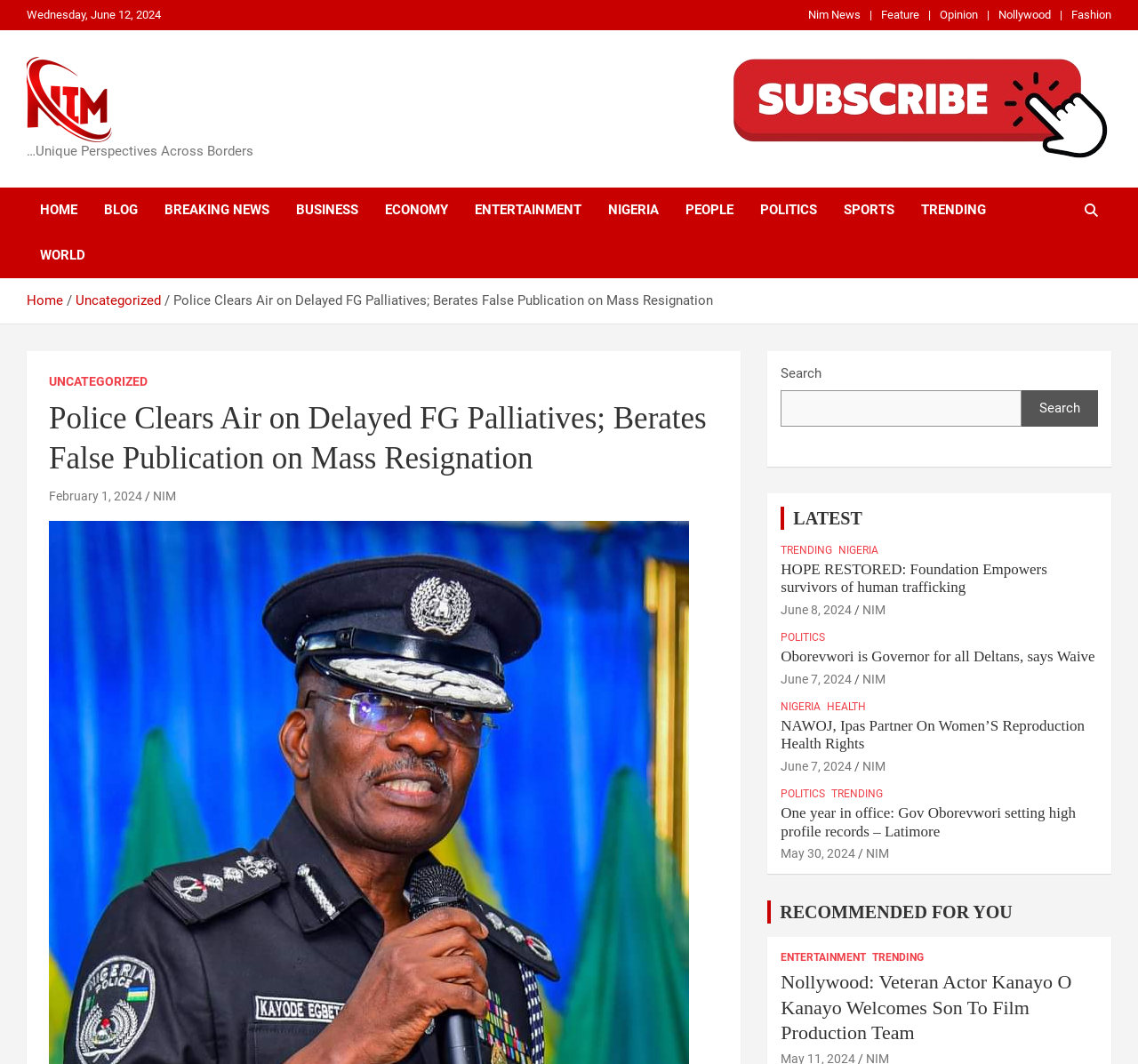Locate the coordinates of the bounding box for the clickable region that fulfills this instruction: "Click on the 'POLITICS' link".

[0.686, 0.593, 0.725, 0.607]